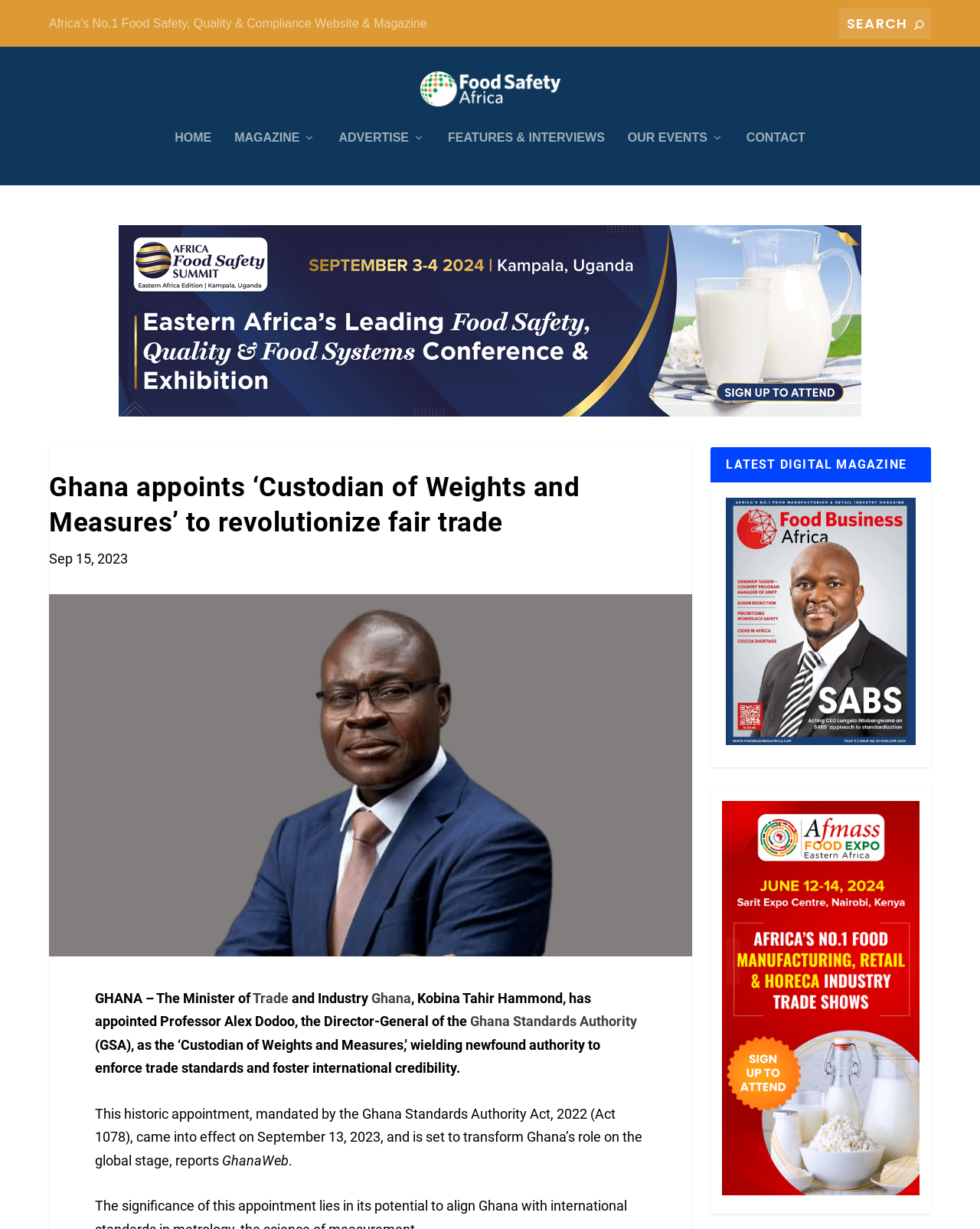Using the description "FEATURES & INTERVIEWS", locate and provide the bounding box of the UI element.

[0.457, 0.115, 0.617, 0.159]